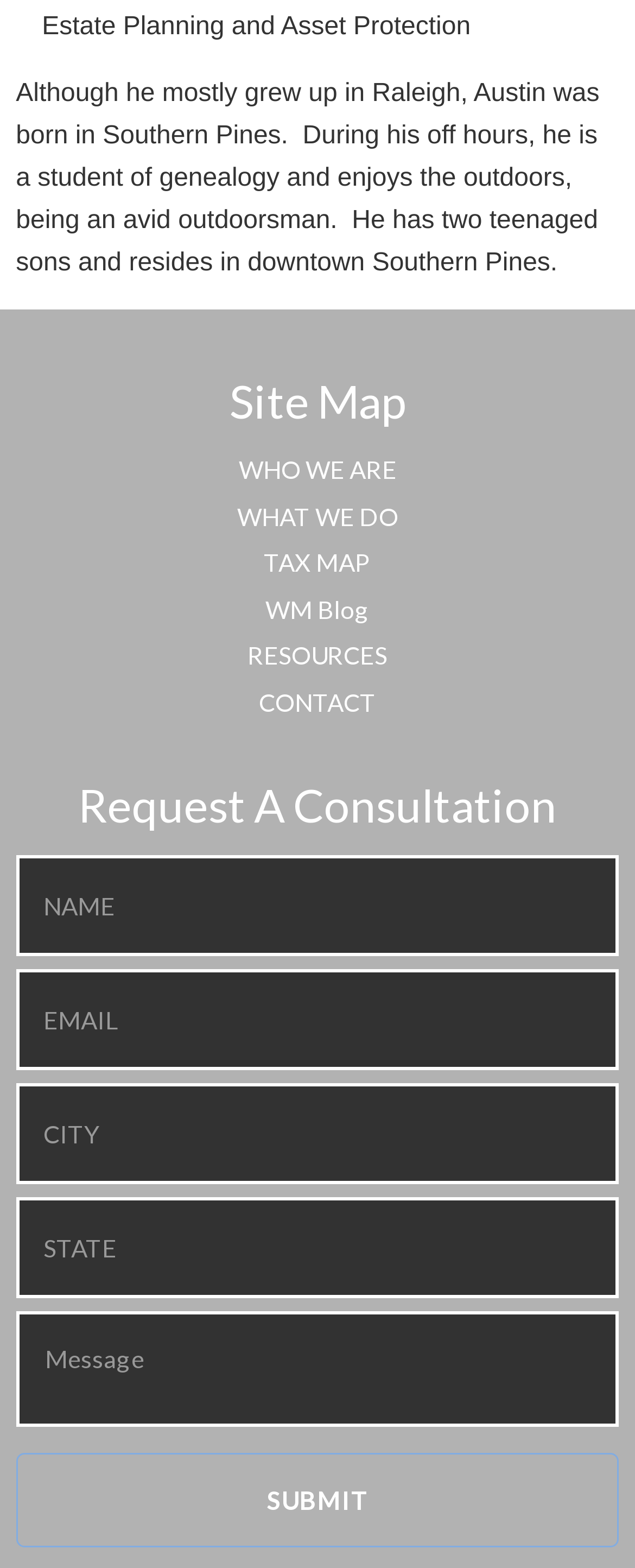Please find the bounding box for the UI component described as follows: "parent_node: City name="input_3.3" placeholder="City"".

[0.025, 0.69, 0.975, 0.755]